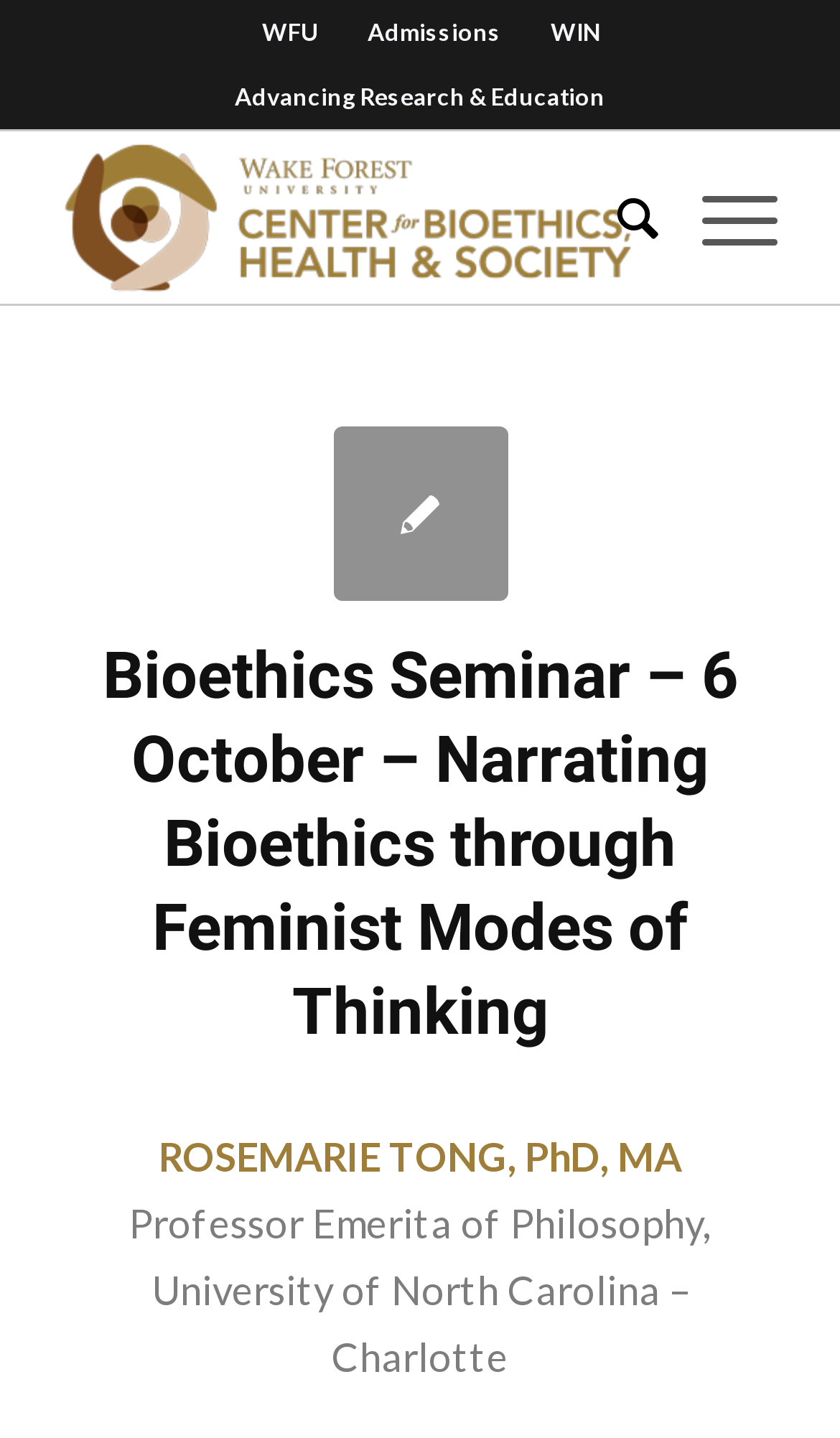Identify the bounding box coordinates of the clickable region to carry out the given instruction: "read Bioethics Seminar details".

[0.396, 0.297, 0.604, 0.418]